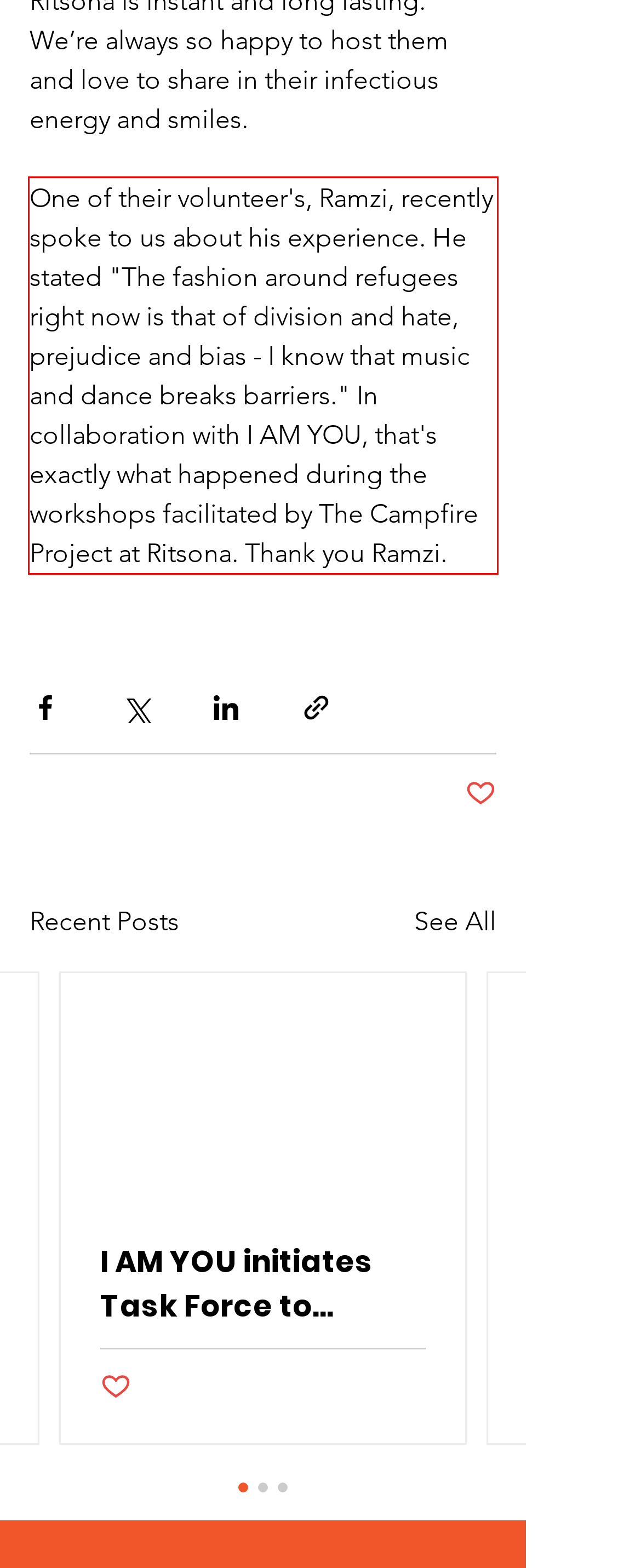Identify and transcribe the text content enclosed by the red bounding box in the given screenshot.

One of their volunteer's, Ramzi, recently spoke to us about his experience. He stated "The fashion around refugees right now is that of division and hate, prejudice and bias - I know that music and dance breaks barriers." In collaboration with I AM YOU, that's exactly what happened during the workshops facilitated by The Campfire Project at Ritsona. Thank you Ramzi.